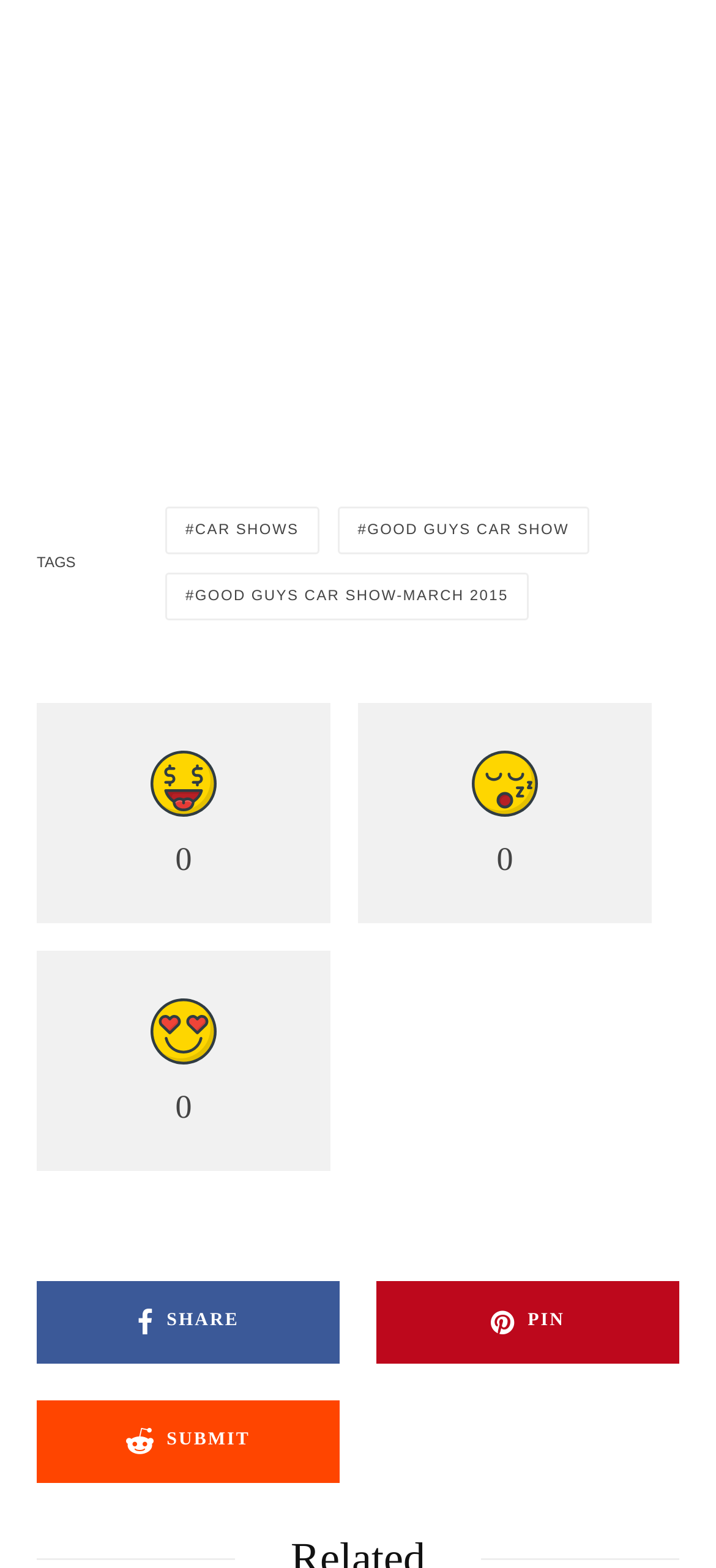How many images are there on the webpage?
Based on the visual content, answer with a single word or a brief phrase.

3